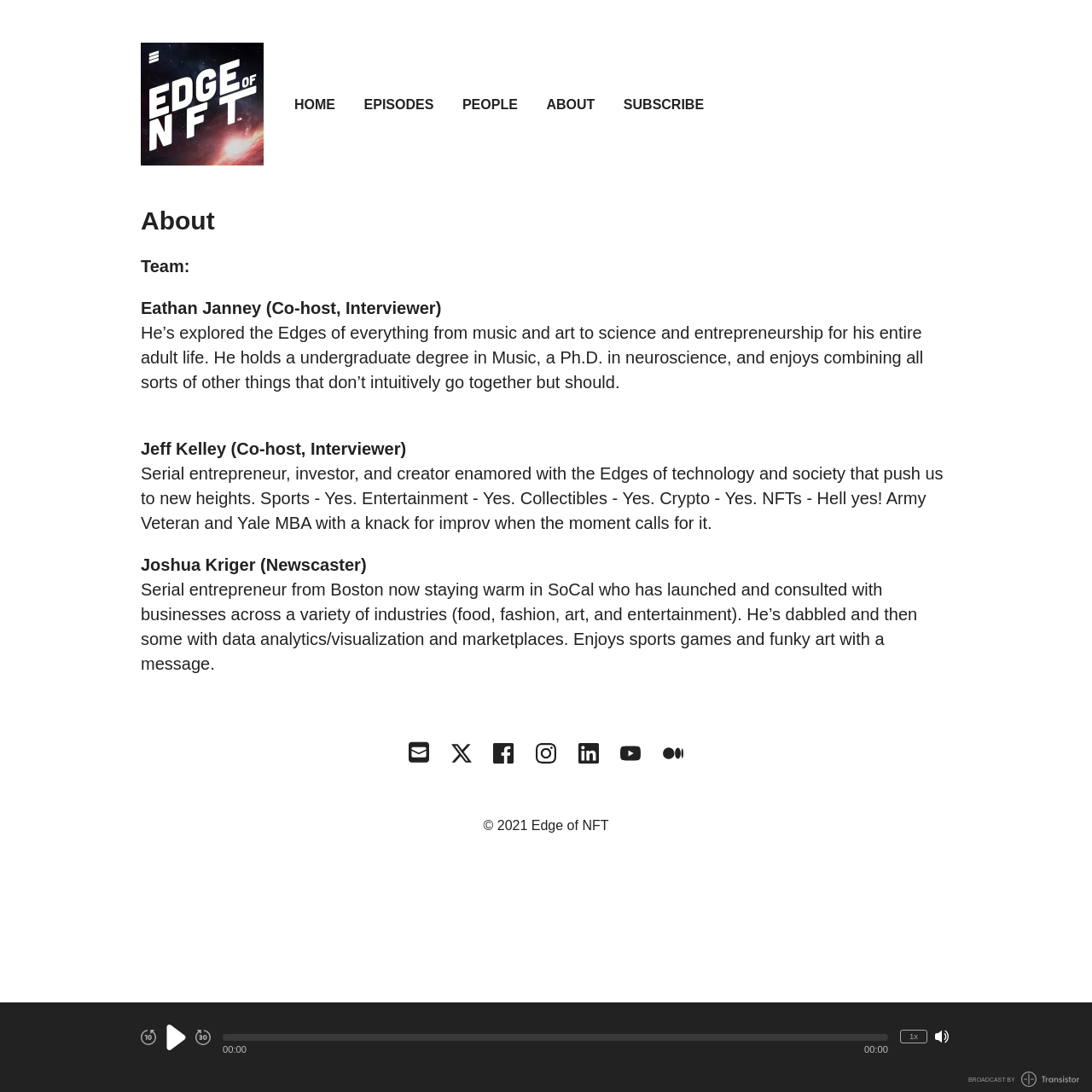Pinpoint the bounding box coordinates of the clickable element needed to complete the instruction: "Click on the Facebook link". The coordinates should be provided as four float numbers between 0 and 1: [left, top, right, bottom].

[0.452, 0.681, 0.471, 0.699]